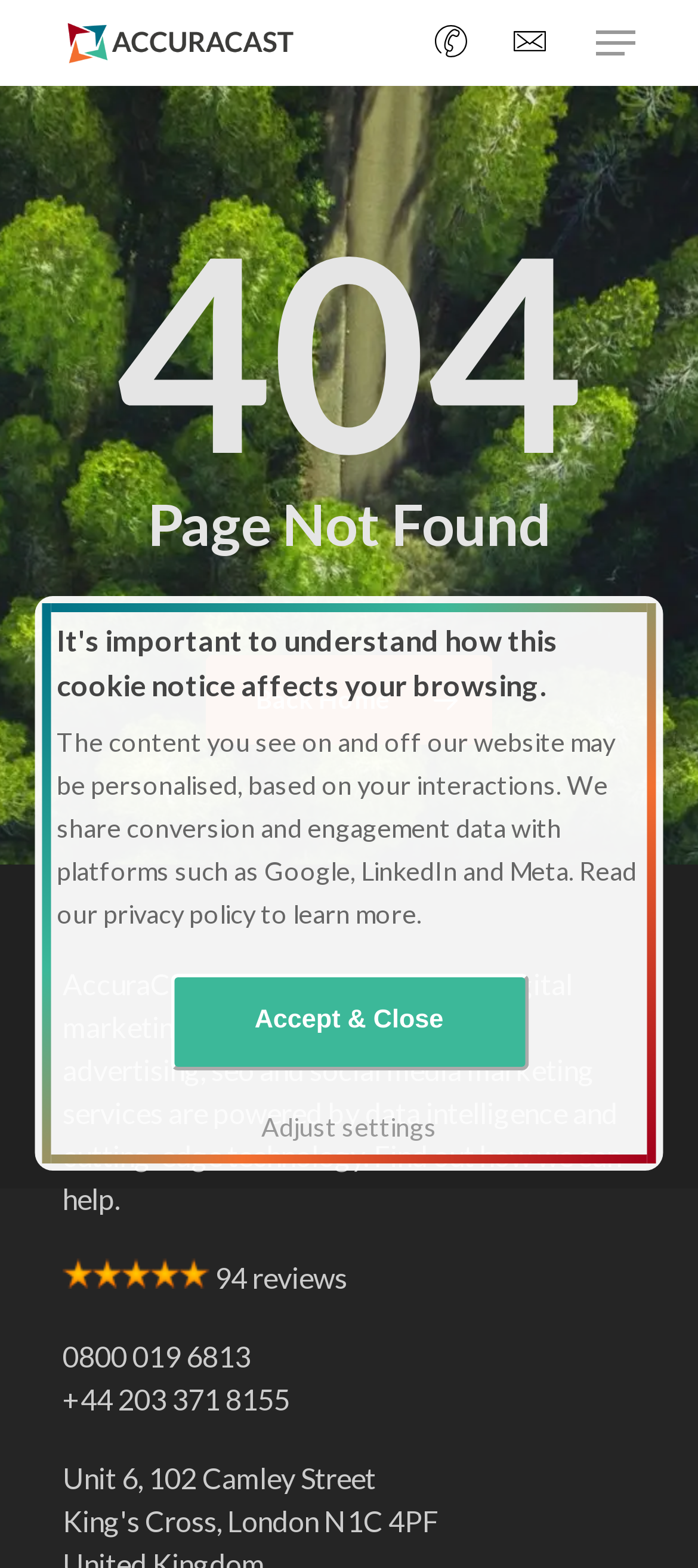Identify the bounding box coordinates for the region to click in order to carry out this instruction: "Go to the navigation menu". Provide the coordinates using four float numbers between 0 and 1, formatted as [left, top, right, bottom].

[0.854, 0.016, 0.91, 0.039]